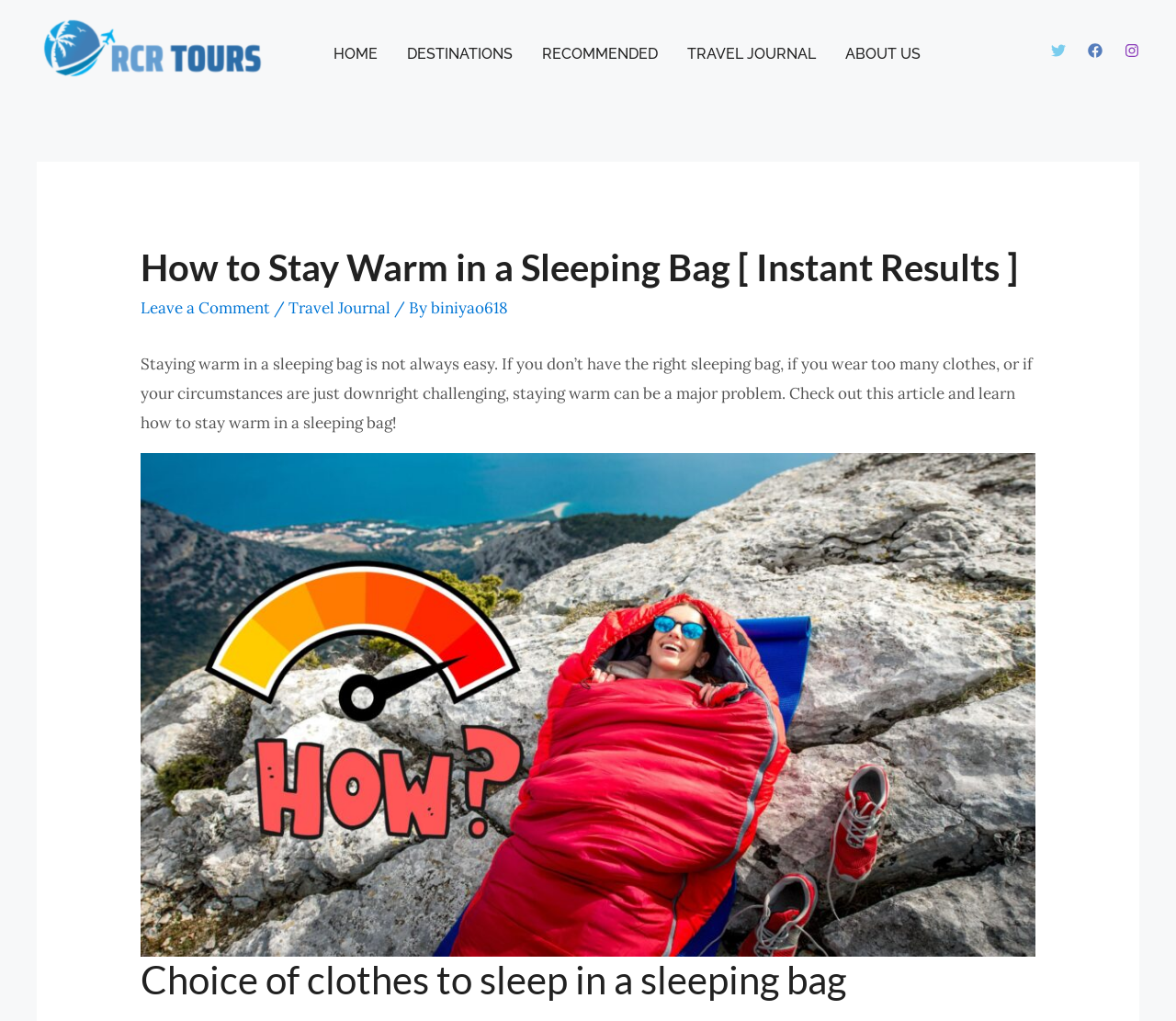What is the first step to stay warm in a sleeping bag?
Refer to the image and give a detailed response to the question.

The first step to stay warm in a sleeping bag is the choice of clothes to sleep in, as indicated by the heading 'Choice of clothes to sleep in a sleeping bag'.